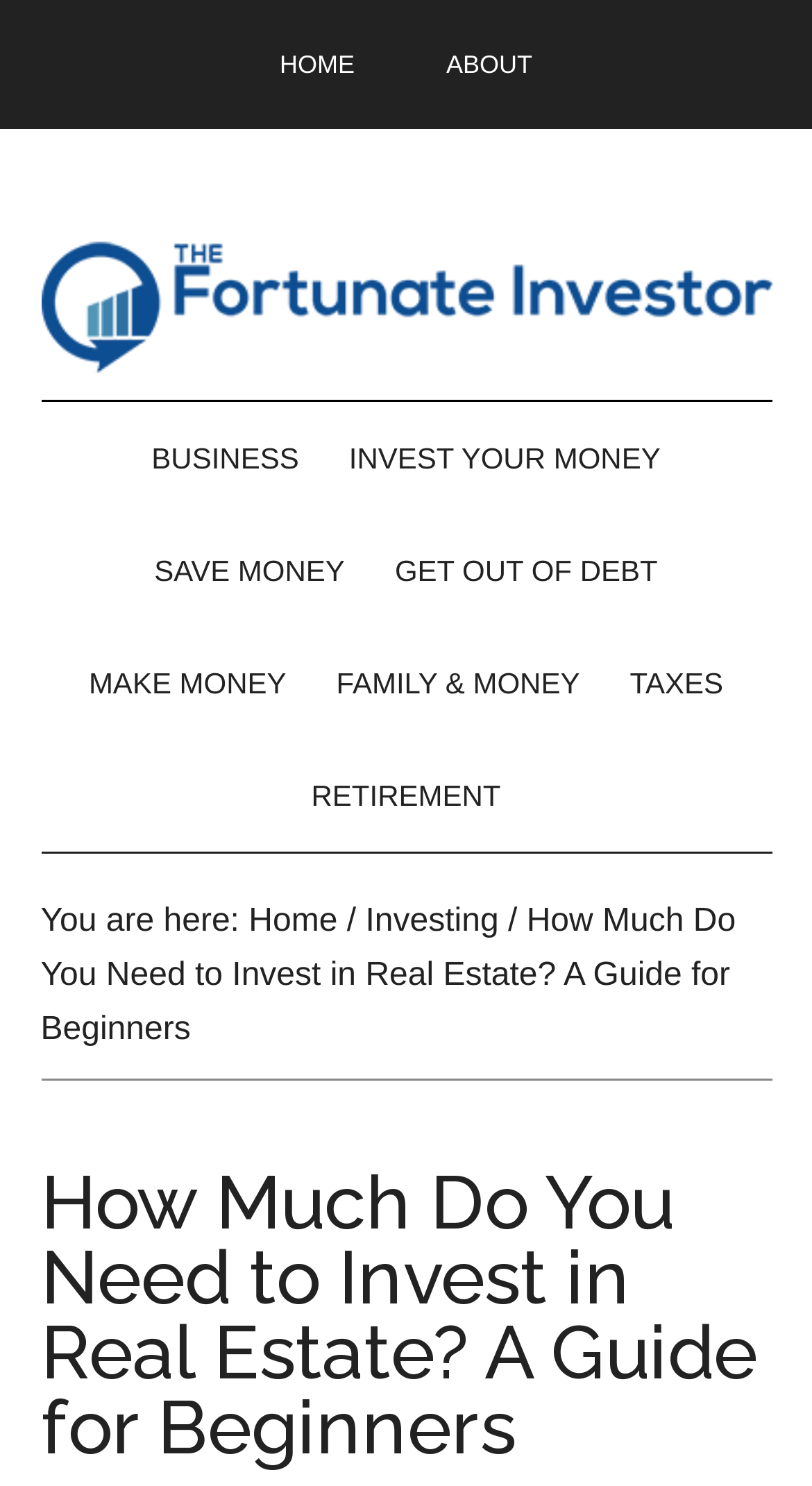What is the name of the website?
Please give a detailed and elaborate answer to the question.

I determined the name of the website by looking at the link element with the text 'The Fortunate Investor' which is located at the top of the webpage, indicating it is the website's title.